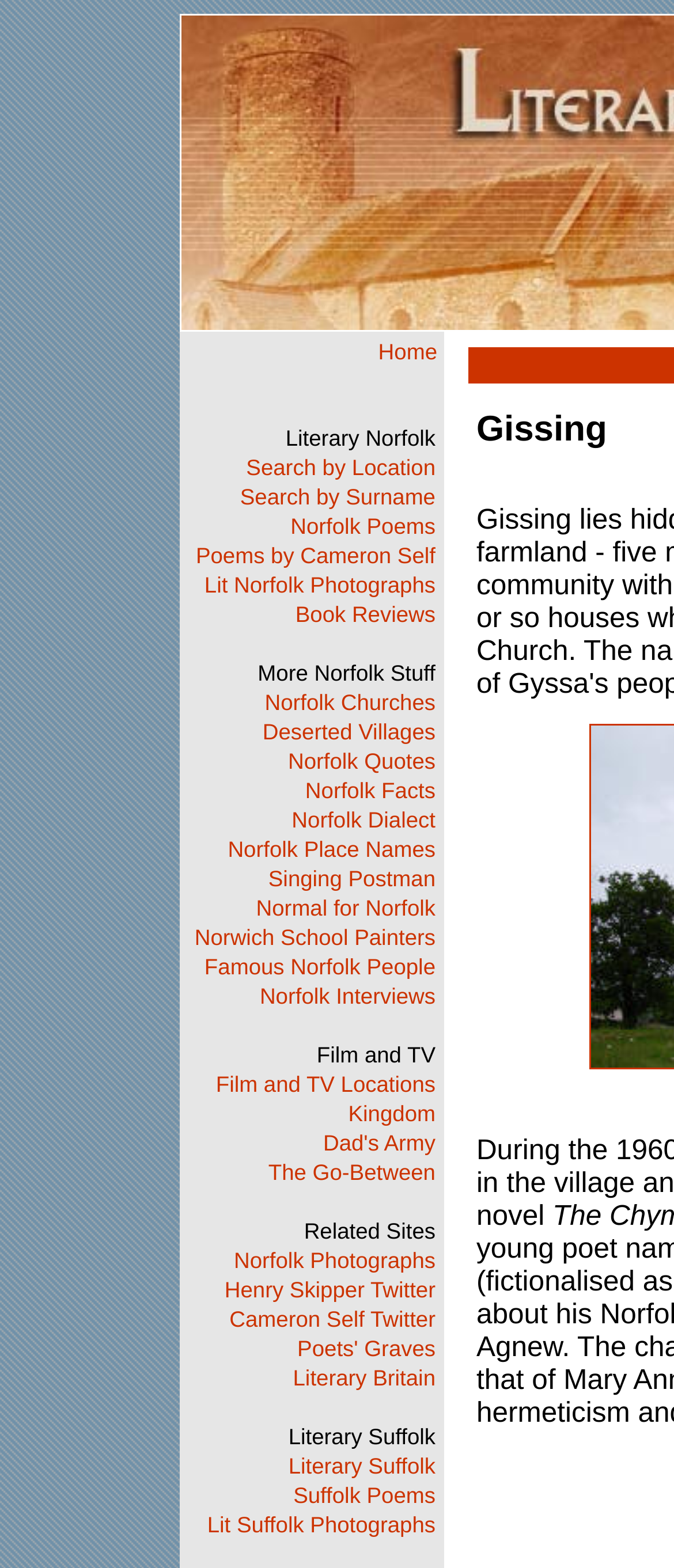How many links are there on the homepage?
Based on the image content, provide your answer in one word or a short phrase.

20